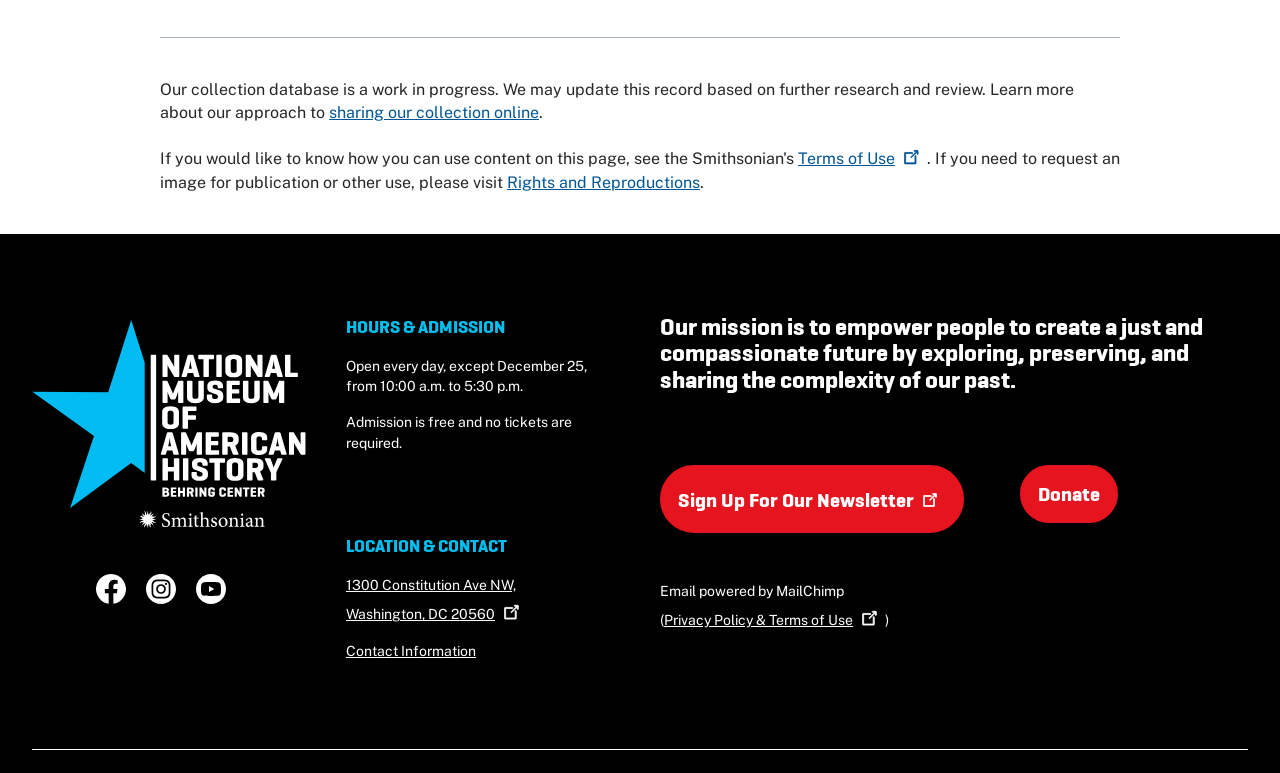Specify the bounding box coordinates (top-left x, top-left y, bottom-right x, bottom-right y) of the UI element in the screenshot that matches this description: Donate

[0.797, 0.601, 0.873, 0.676]